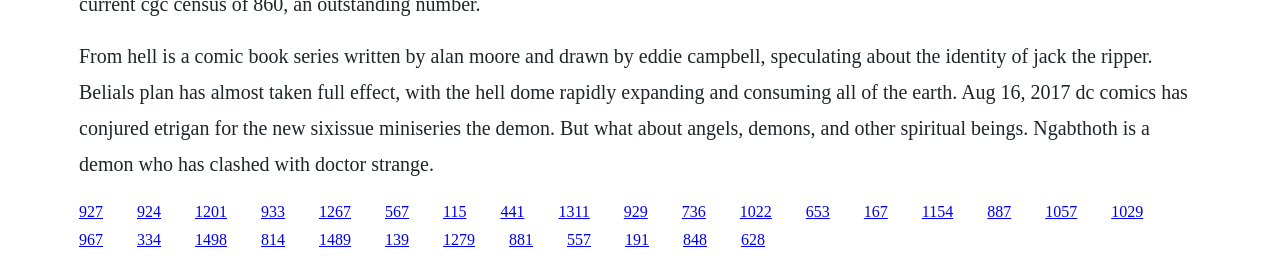Please find the bounding box coordinates of the element that must be clicked to perform the given instruction: "Explore the page about Doctor Strange". The coordinates should be four float numbers from 0 to 1, i.e., [left, top, right, bottom].

[0.301, 0.77, 0.32, 0.835]